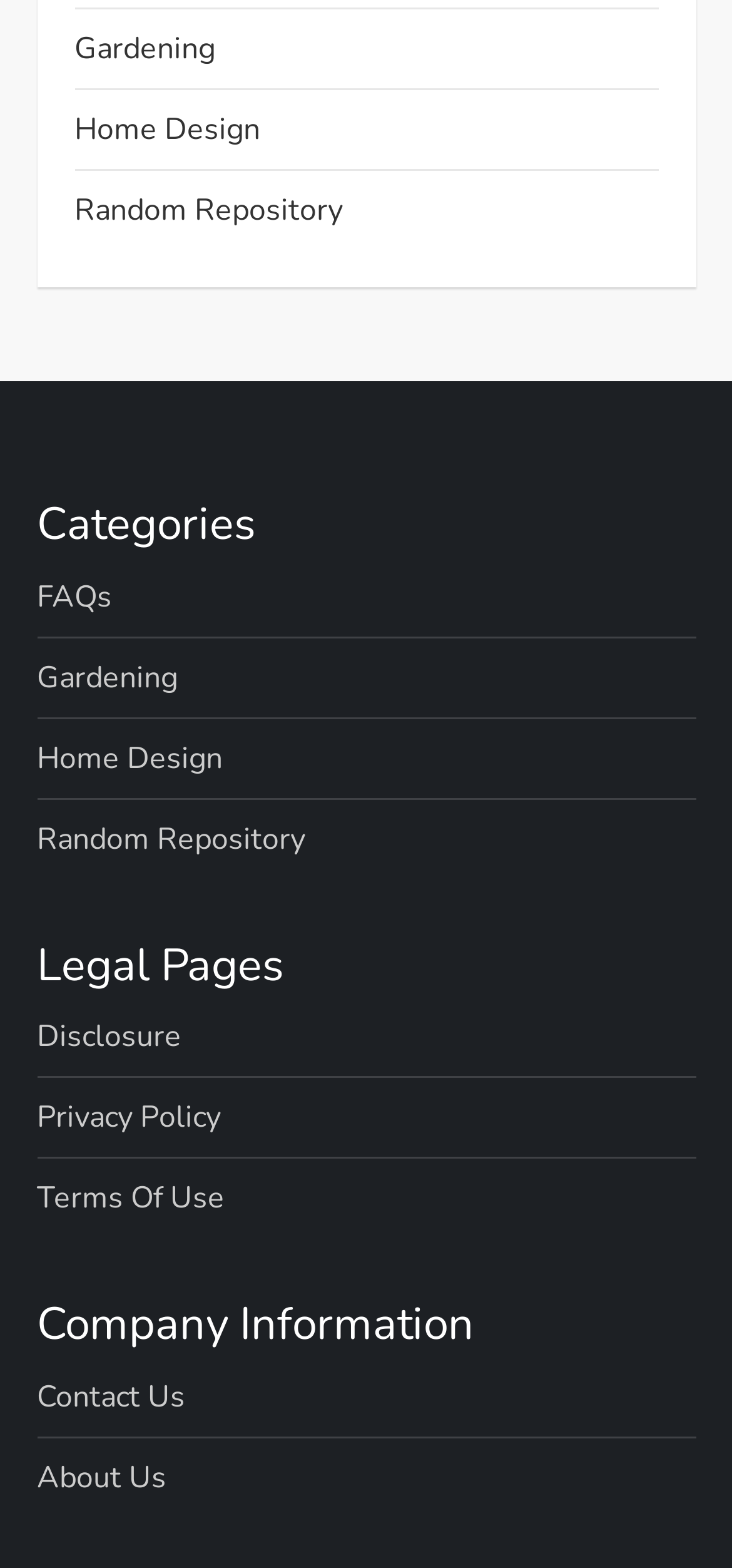Identify the bounding box coordinates for the element you need to click to achieve the following task: "Click on Gardening". The coordinates must be four float values ranging from 0 to 1, formatted as [left, top, right, bottom].

[0.101, 0.015, 0.294, 0.048]